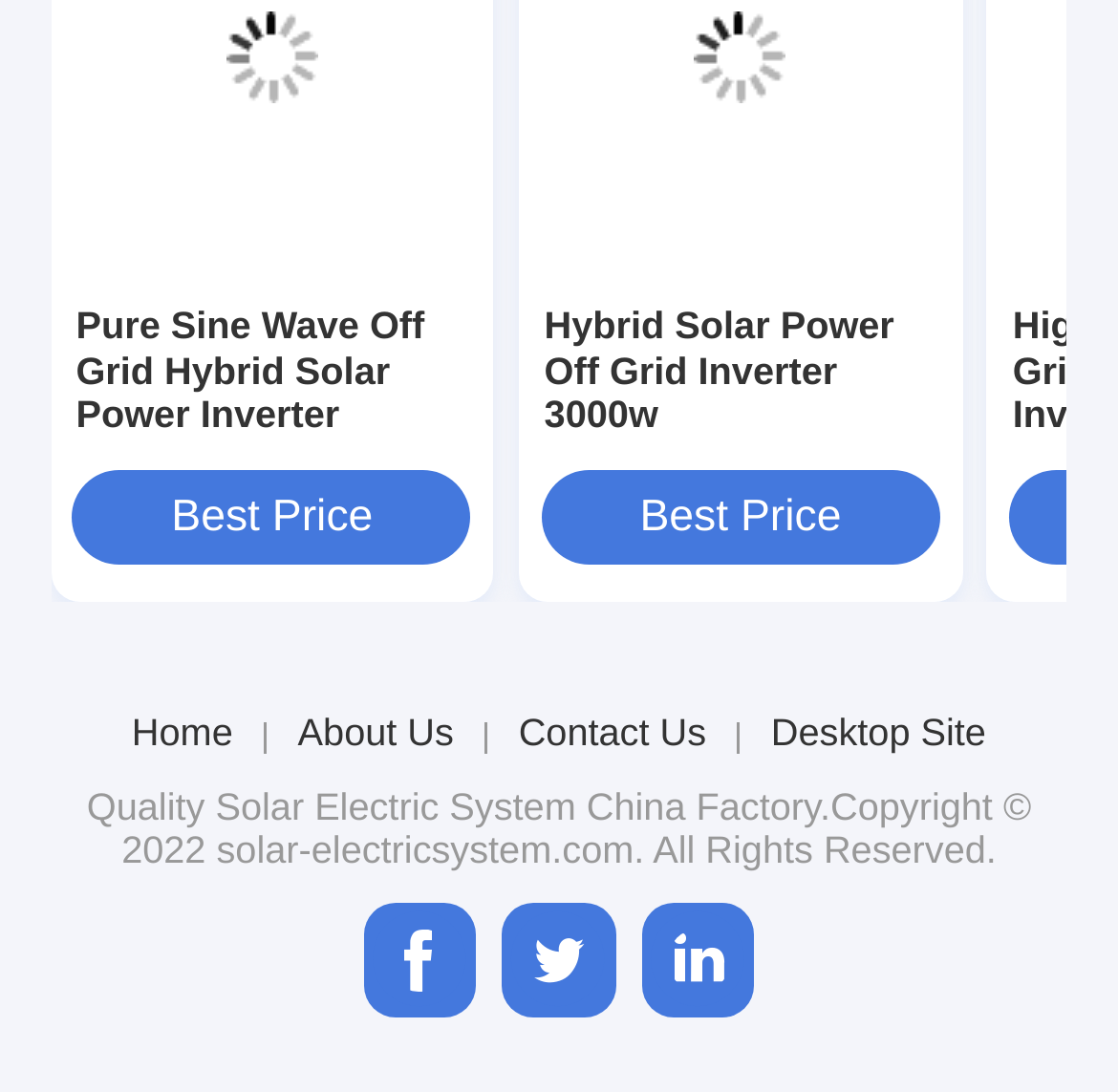Can you specify the bounding box coordinates of the area that needs to be clicked to fulfill the following instruction: "Check the price of Hybrid Solar Power Off Grid Inverter 3000w 208/220/230/240VAC"?

[0.484, 0.43, 0.841, 0.517]